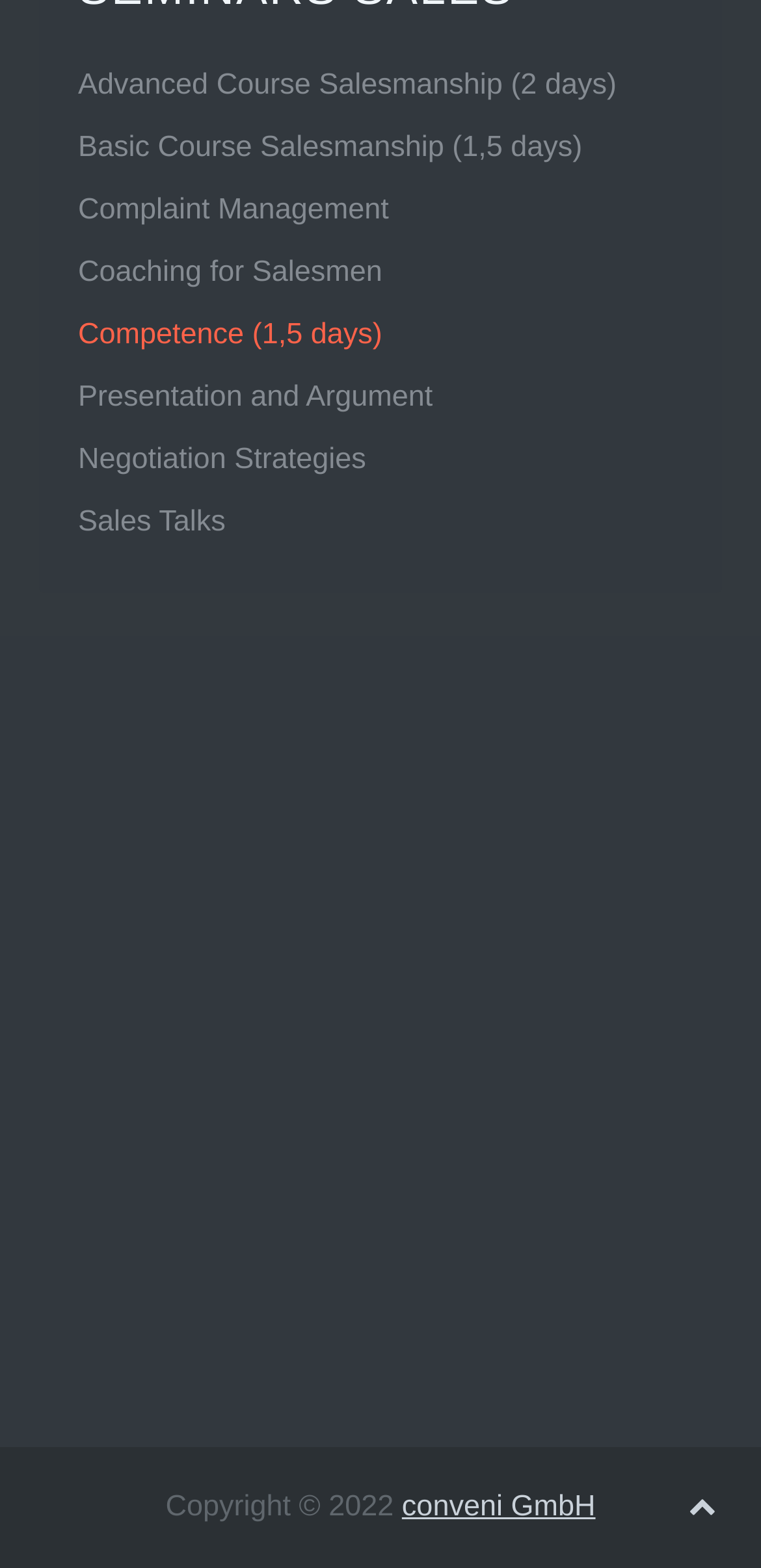How many links are there under 'STAY IN CONTACT'?
From the screenshot, supply a one-word or short-phrase answer.

5